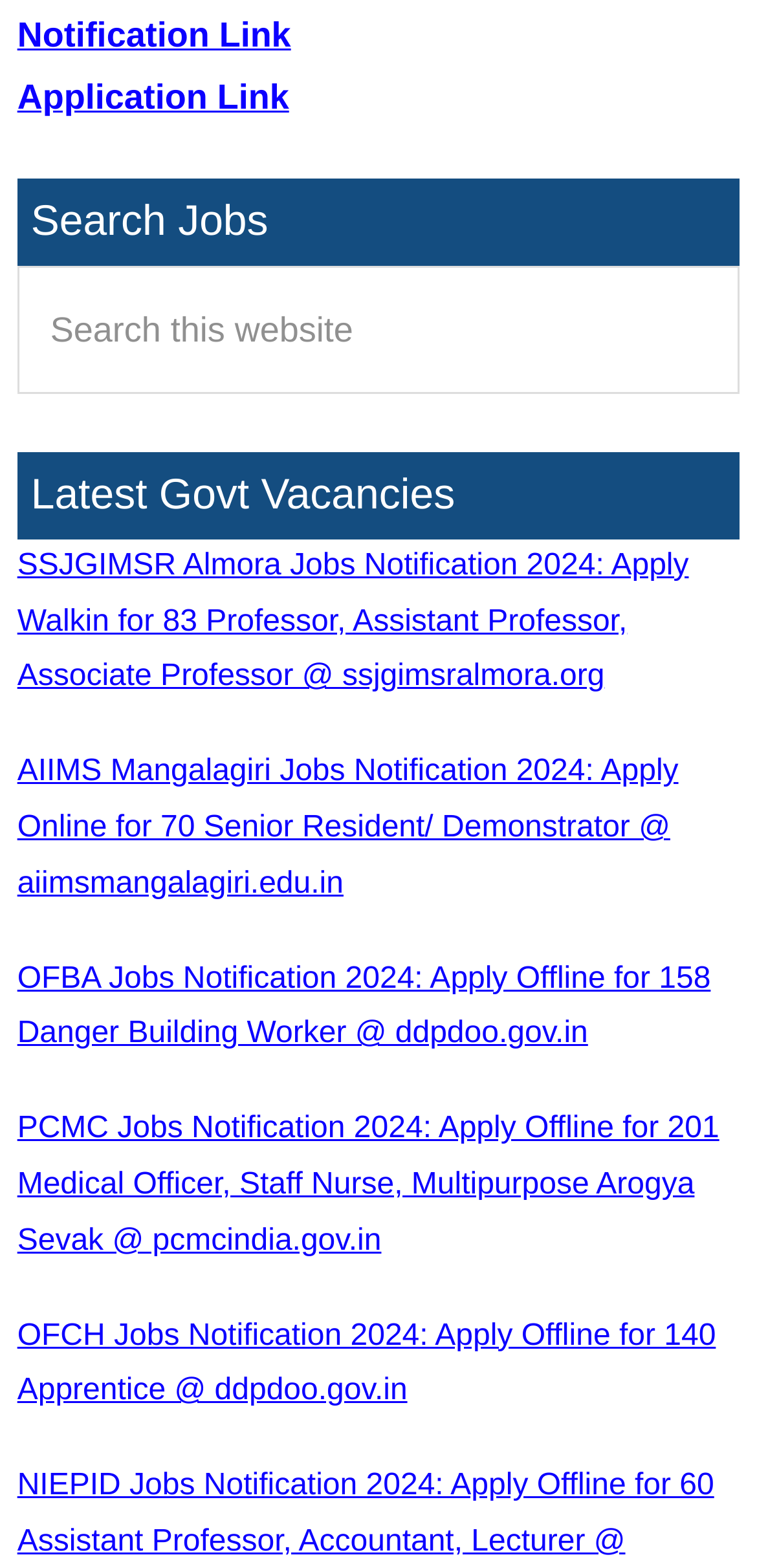Provide a short answer using a single word or phrase for the following question: 
What is the function of the 'Search' button?

Submit search query